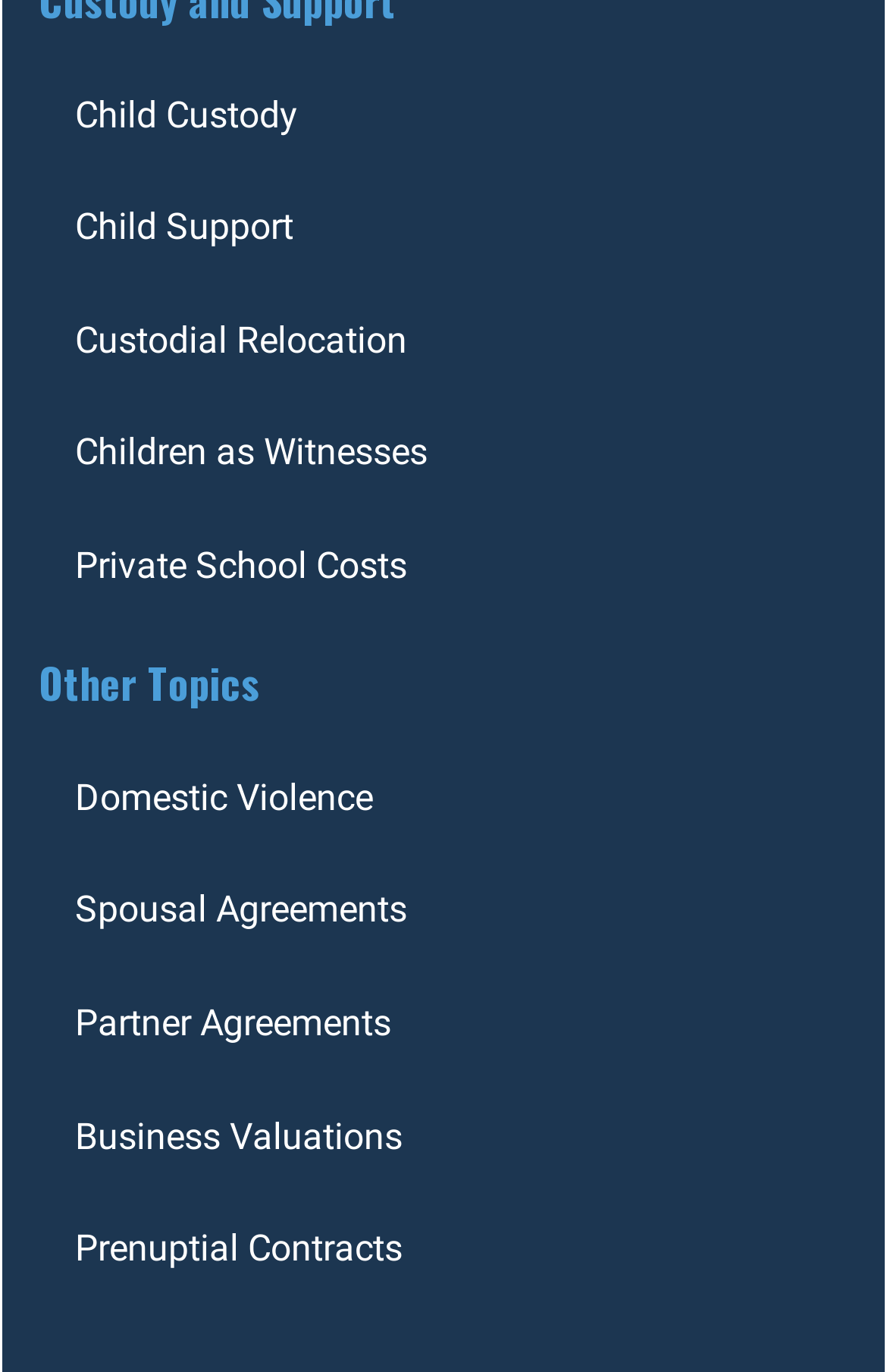Please give a short response to the question using one word or a phrase:
What is the topic listed after 'Custodial Relocation'?

Children as Witnesses